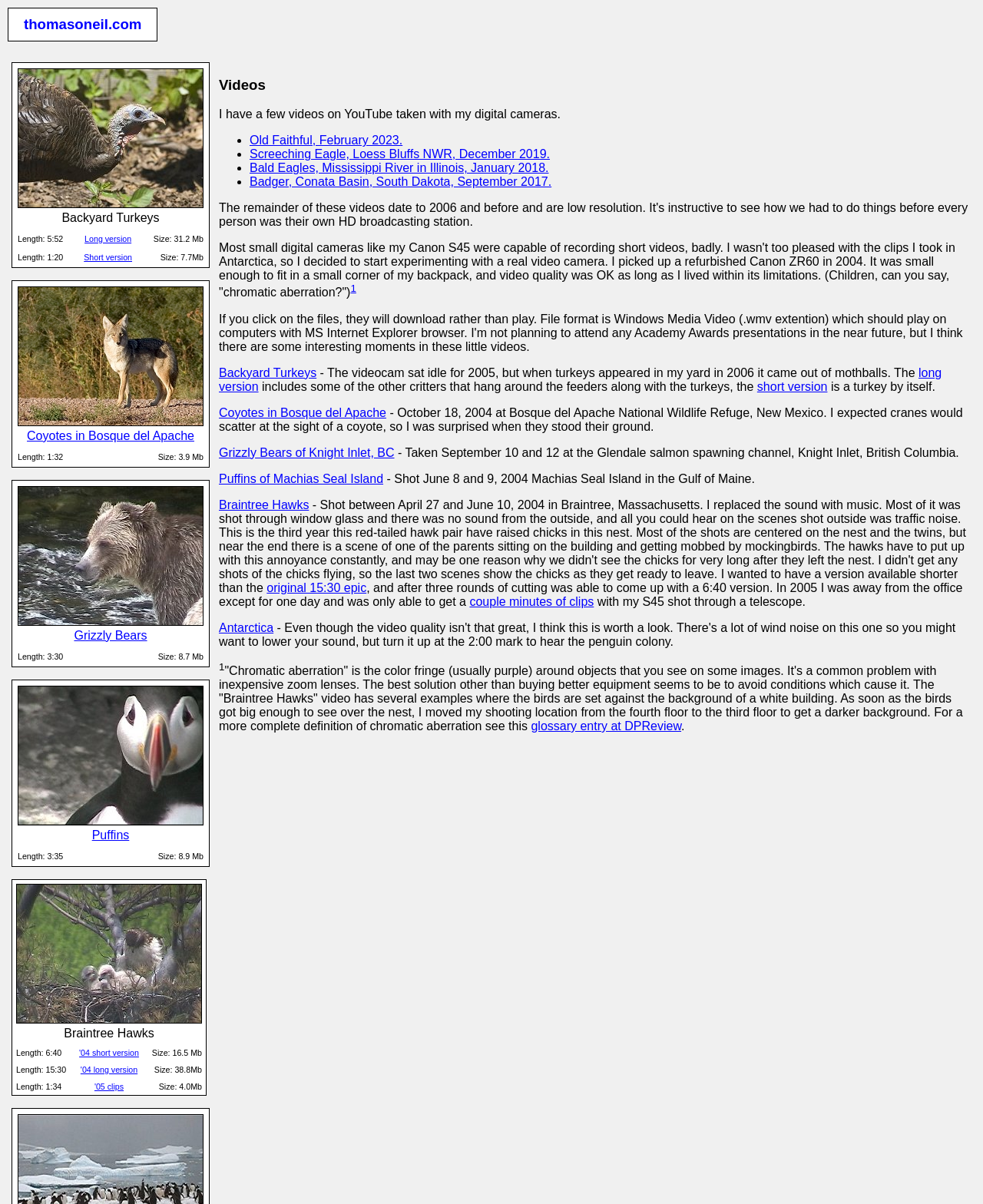Describe the webpage meticulously, covering all significant aspects.

This webpage is a video gallery featuring various wildlife videos taken by Tom O'Neil. At the top, there is a link to the website "thomasoneil.com". Below it, there are four sections, each containing a video thumbnail with a link to the video, a brief description, and details about the video's length and size.

The first section features a video titled "Backyard Turkeys" with a thumbnail image. The video has two versions, a long version and a short version, with different lengths and sizes. The second section features a video titled "Coyotes in Bosque del Apache" with a thumbnail image, along with its length and size. The third section features a video titled "Grizzly Bears" with a thumbnail image, along with its length and size. The fourth section features a video titled "Puffins" with a thumbnail image, along with its length and size.

Below these sections, there are more videos listed in a table format. Each row represents a video, with a link to the video, a brief description, and details about the video's length and size. The videos are titled "Braintree Hawks", "'04 short version", "'04 long version", and "'05 clips". 

On the right side of the page, there is a list of links to other videos, including "Old Faithful, February 2023", "Screeching Eagle, Loess Bluffs NWR, December 2019", "Bald Eagles, Mississippi River in Illinois, January 2018", and "Badger, Conata Basin, South Dakota, September 2017".

At the bottom of the page, there is a paragraph of text describing the author's experience with video cameras, including their first experiments with a Canon ZR60 in 2004. The text also mentions the author's use of the camera to record videos of turkeys in their backyard in 2006.